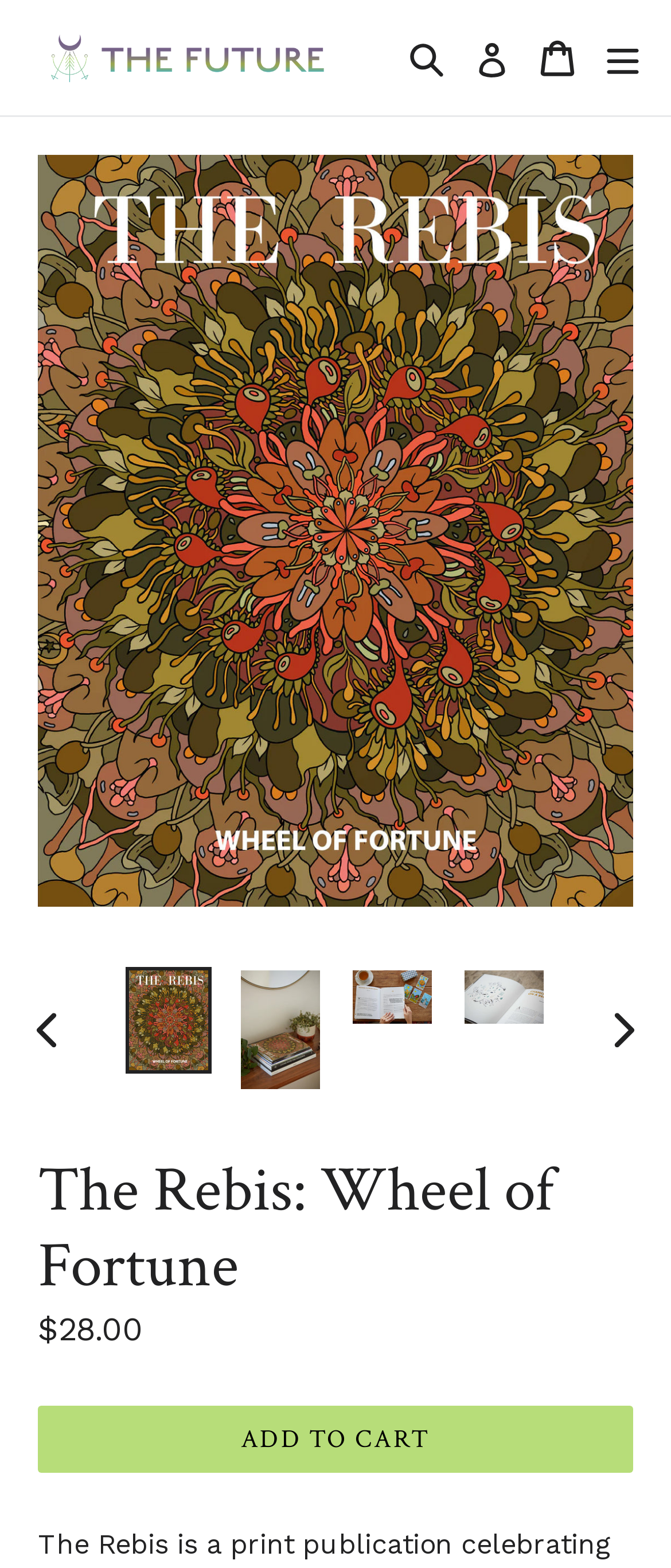Generate a thorough caption detailing the webpage content.

The webpage is dedicated to "The Rebis," a print publication that explores the connection between tarot and creativity. At the top of the page, there is a navigation bar with links to "The Future Mpls," "Log in," and "Cart Cart," as well as a search button and an expand/collapse button. 

Below the navigation bar, there is a large image that takes up most of the page, titled "The Rebis: Wheel of Fortune." This image is likely the cover art for the publication. 

To the left of the image, there are two buttons, "PREVIOUS SLIDE" and "NEXT SLIDE," which are likely used to navigate through a slideshow or gallery. 

Above the image, there is a dropdown menu with four options, all titled "The Rebis: Wheel of Fortune." Each option has a corresponding image and link. 

Further down the page, there is a heading that reads "The Rebis: Wheel of Fortune." Below the heading, there is a section with pricing information, including a "Regular price" label and a price of "$28.00." There is also an "ADD TO CART" button in this section.